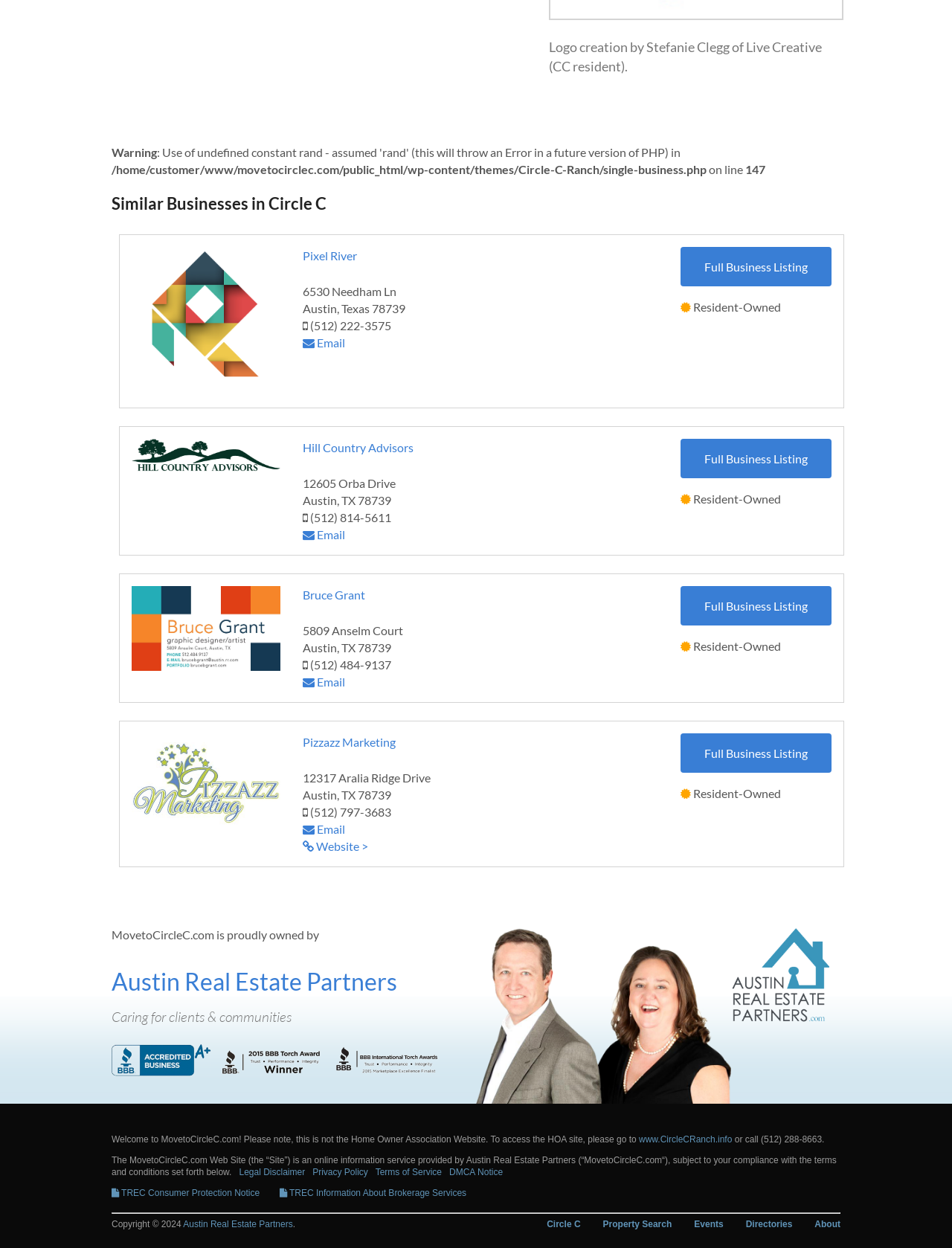What is the phone number of Hill Country Advisors?
Based on the image, please offer an in-depth response to the question.

I found the phone number of Hill Country Advisors by looking at the text under the heading 'Hill Country Advisors'. The phone number is listed as '(512) 814-5611'.